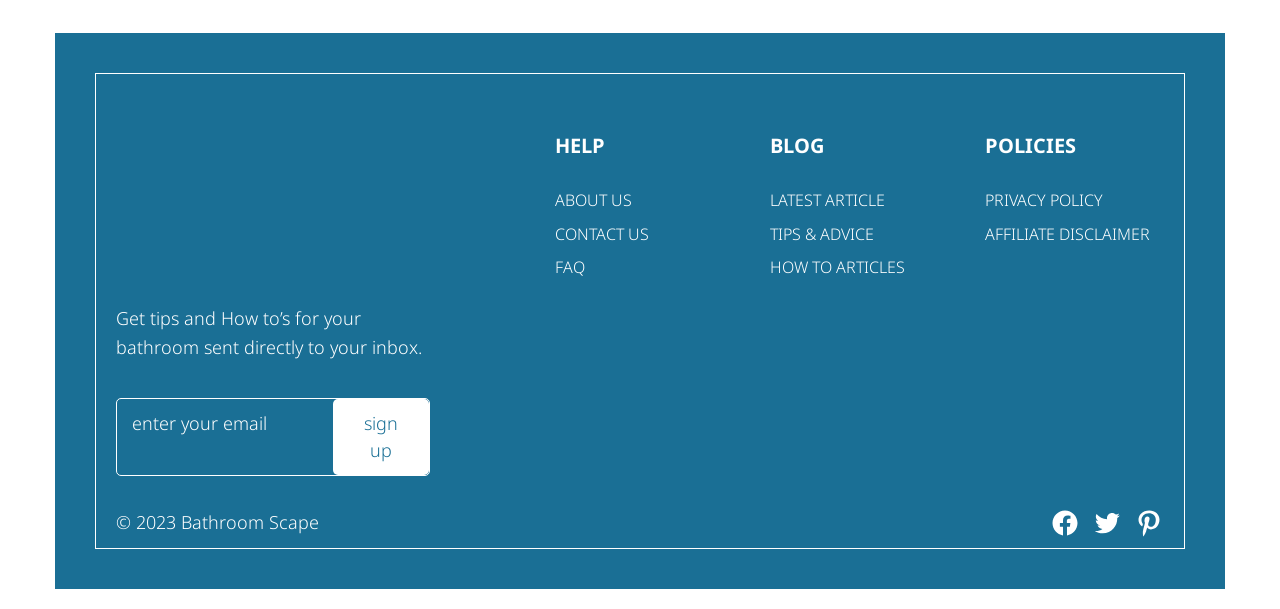Please identify the bounding box coordinates of the element on the webpage that should be clicked to follow this instruction: "learn about the privacy policy". The bounding box coordinates should be given as four float numbers between 0 and 1, formatted as [left, top, right, bottom].

[0.769, 0.309, 0.862, 0.351]